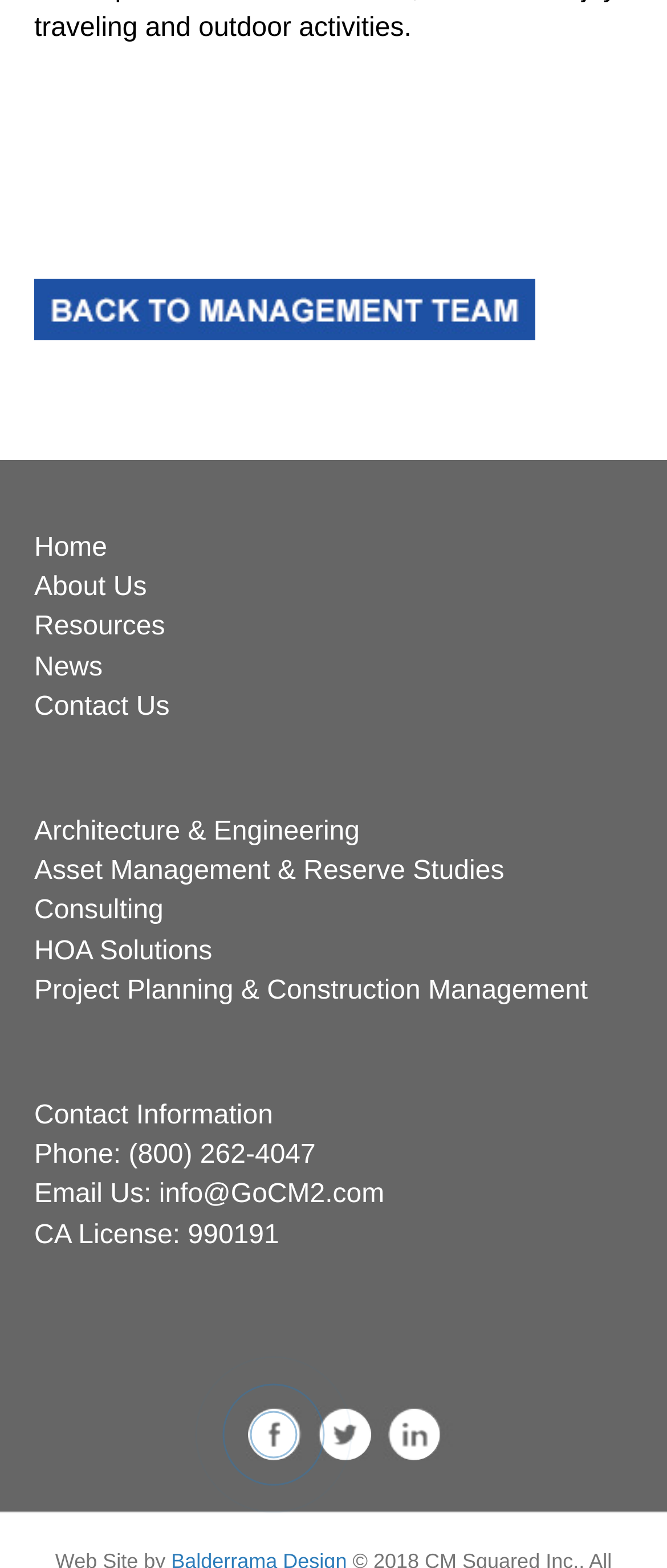What is the last link in the navigation menu?
Please respond to the question with a detailed and informative answer.

I found the last link in the navigation menu by looking at the top of the webpage, where the links are listed in order, and the last one is 'Project Planning & Construction Management'.